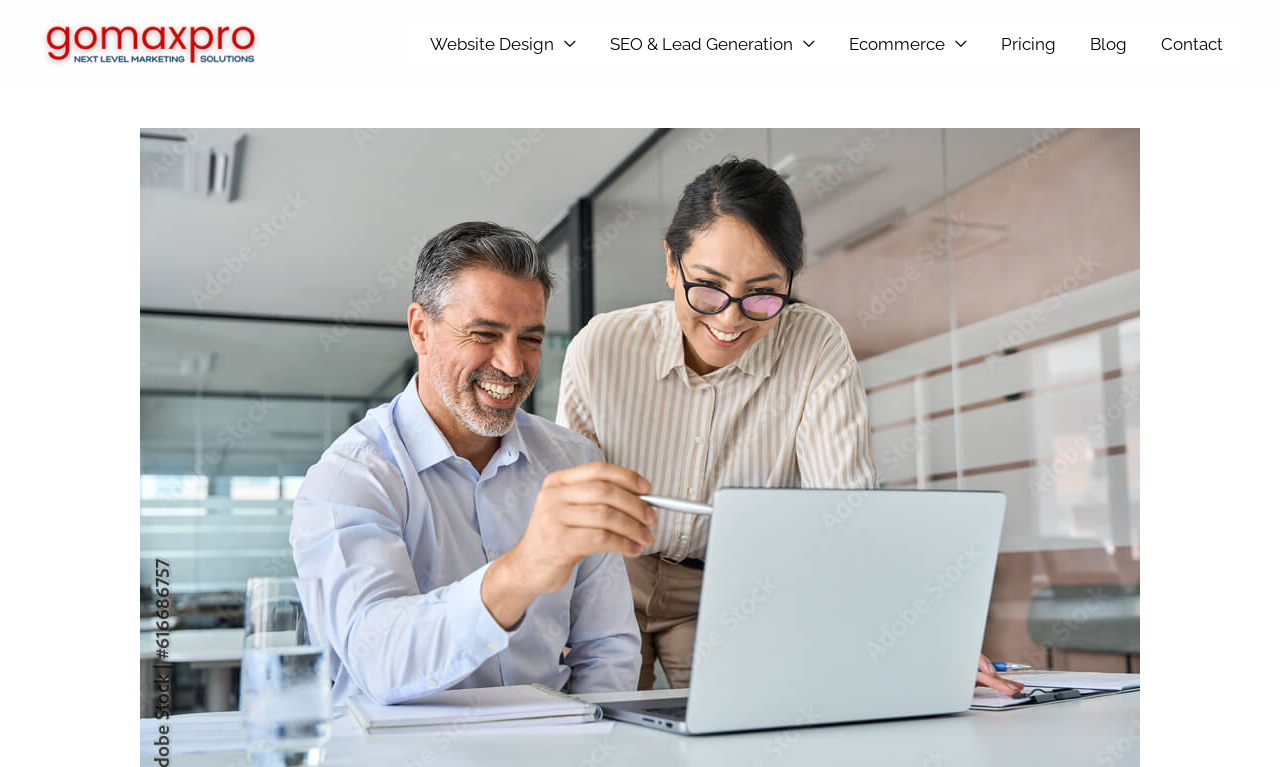Answer the question with a single word or phrase: 
What is the shape of the logo?

not specified